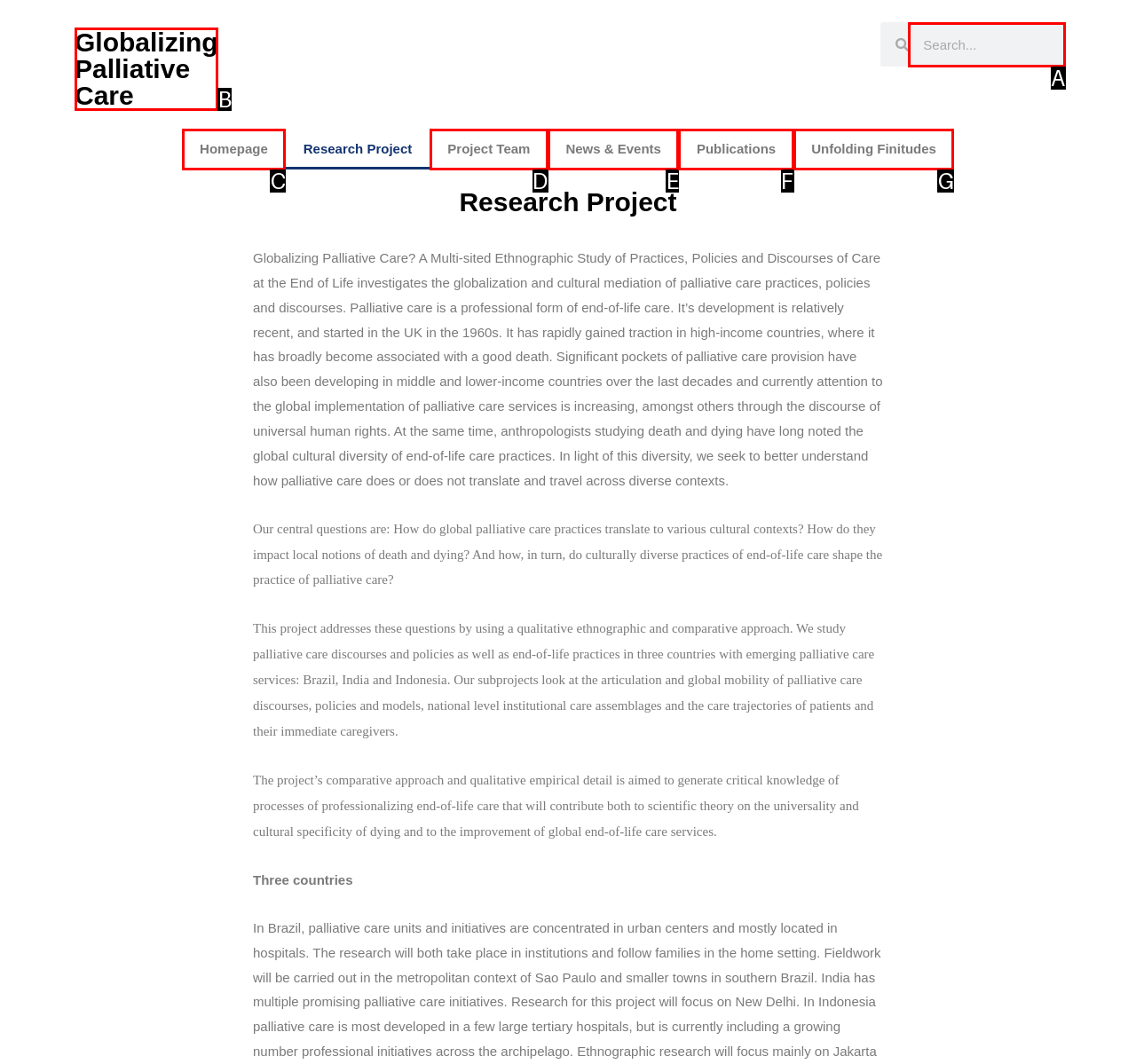Determine which option fits the following description: News & Events
Answer with the corresponding option's letter directly.

E